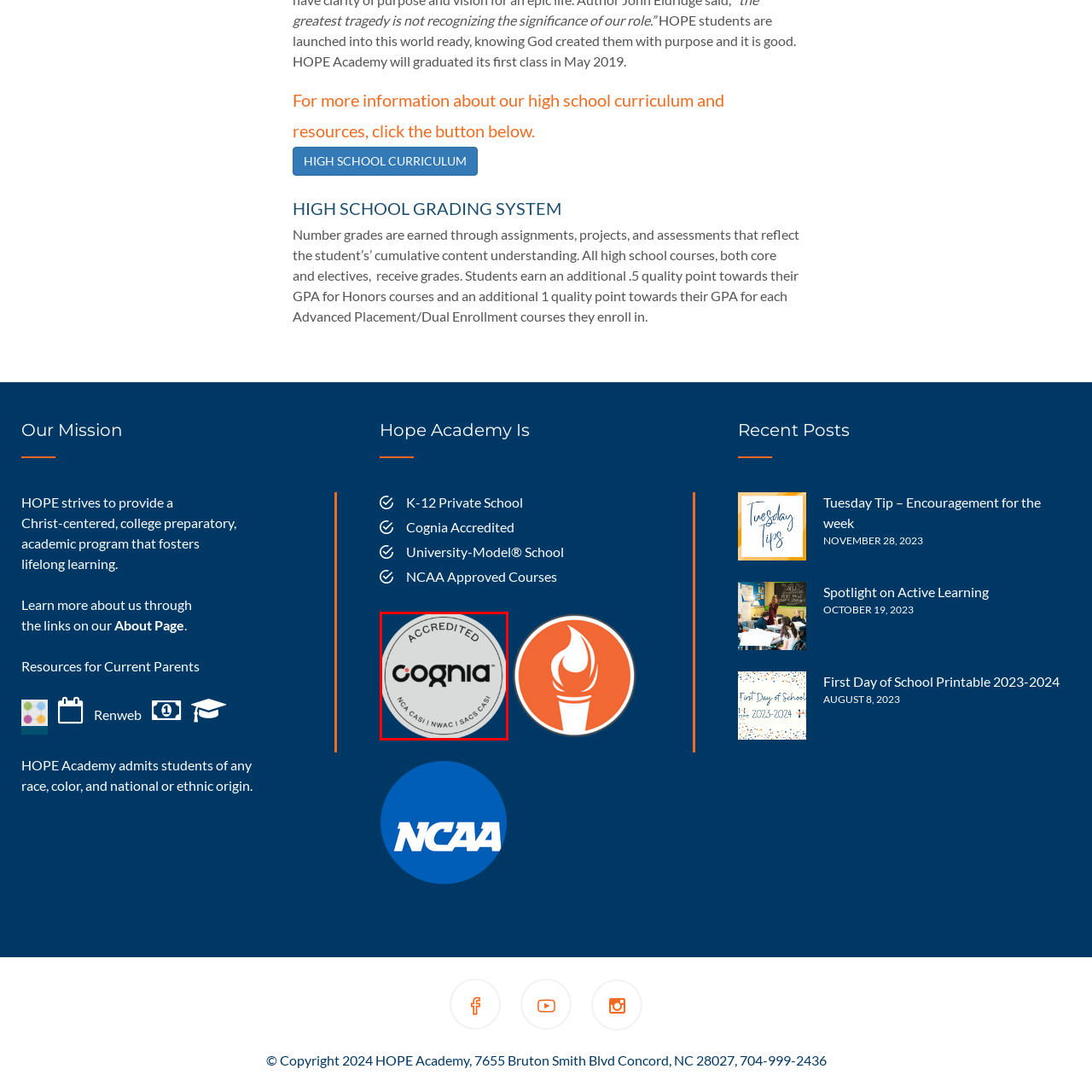Focus on the area marked by the red box, What is the color of the background? 
Answer briefly using a single word or phrase.

Deep blue